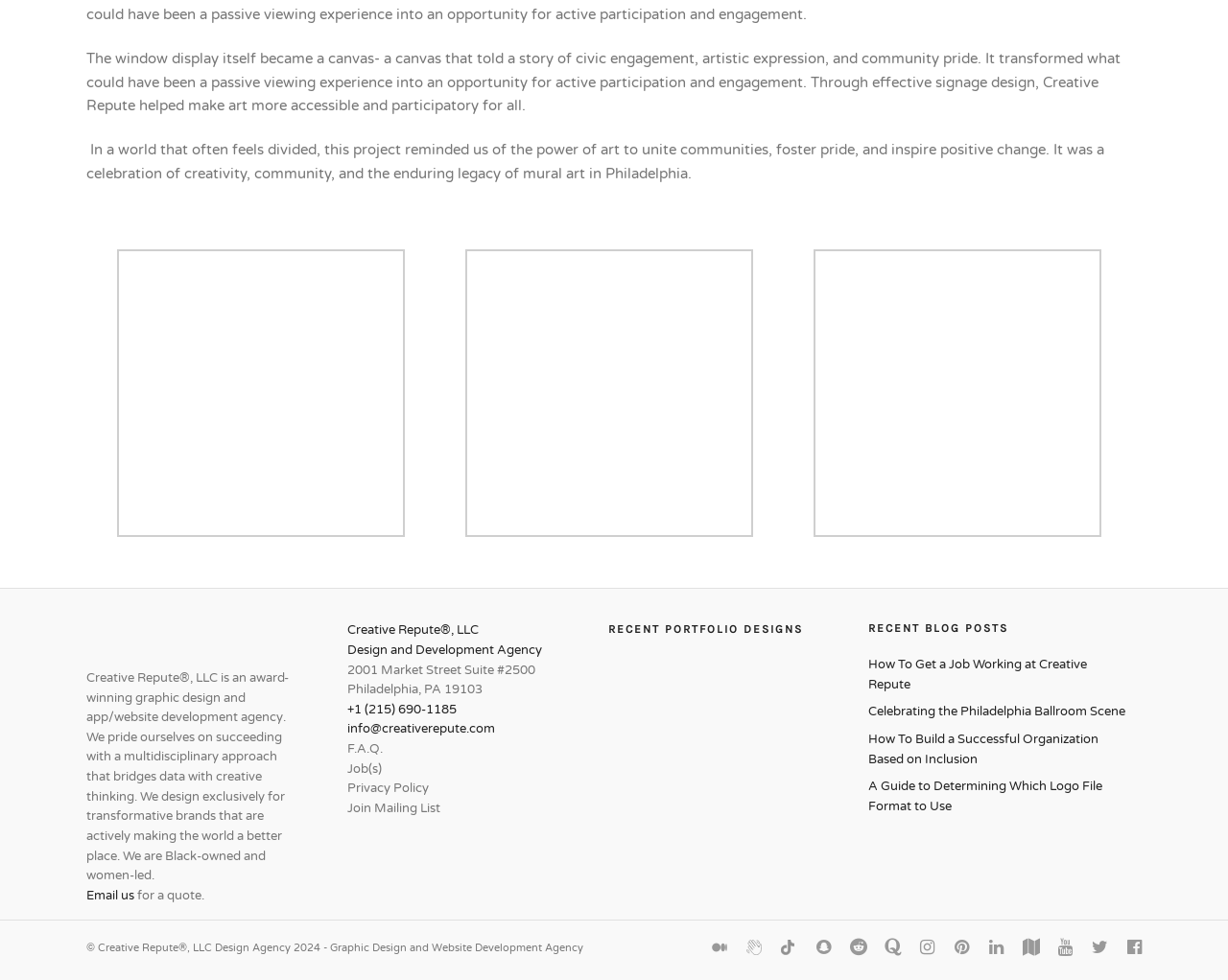Indicate the bounding box coordinates of the element that needs to be clicked to satisfy the following instruction: "Check the company address". The coordinates should be four float numbers between 0 and 1, i.e., [left, top, right, bottom].

[0.283, 0.677, 0.436, 0.712]